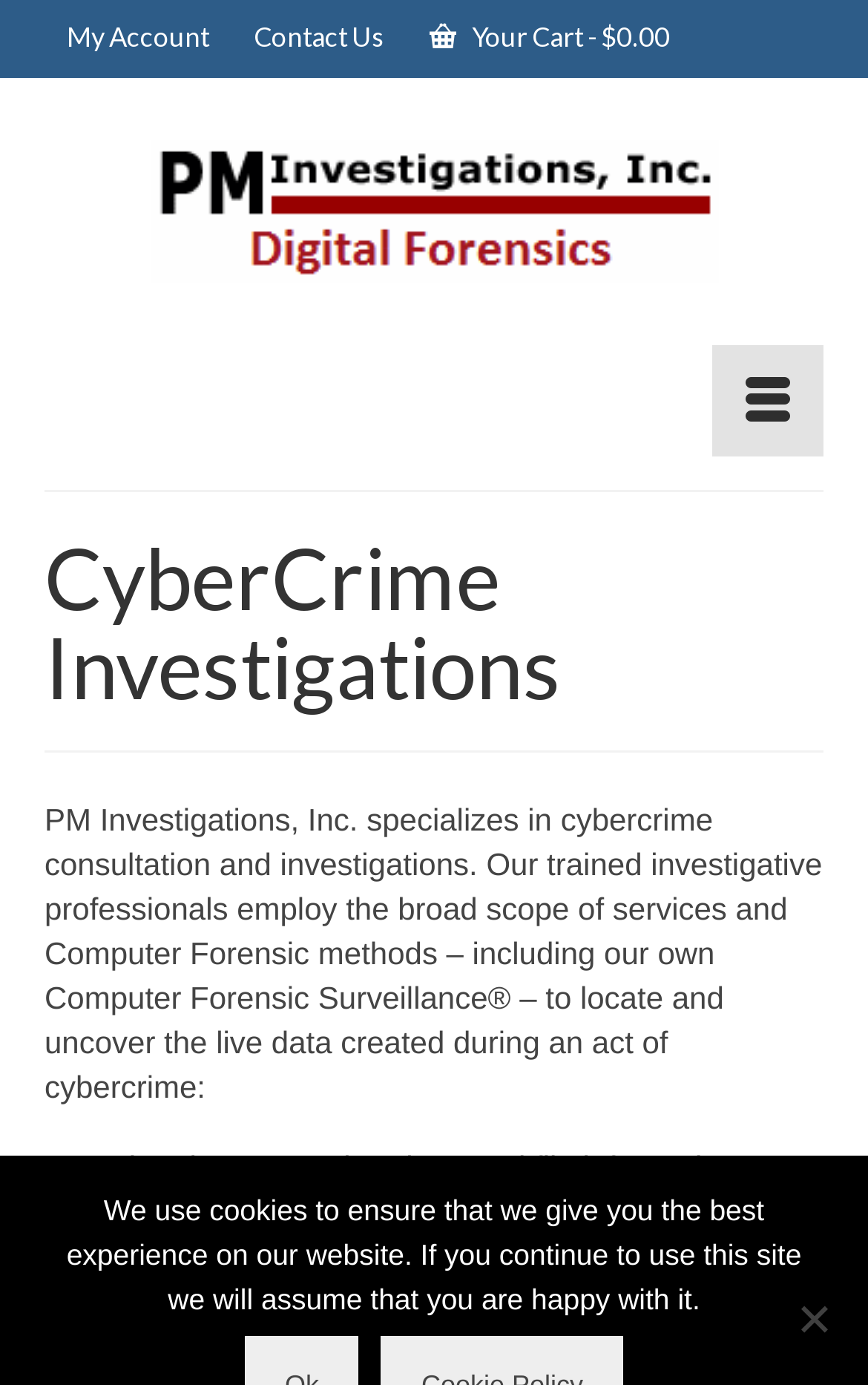What services do they offer?
Give a one-word or short phrase answer based on the image.

Cybercrime consultation and investigations